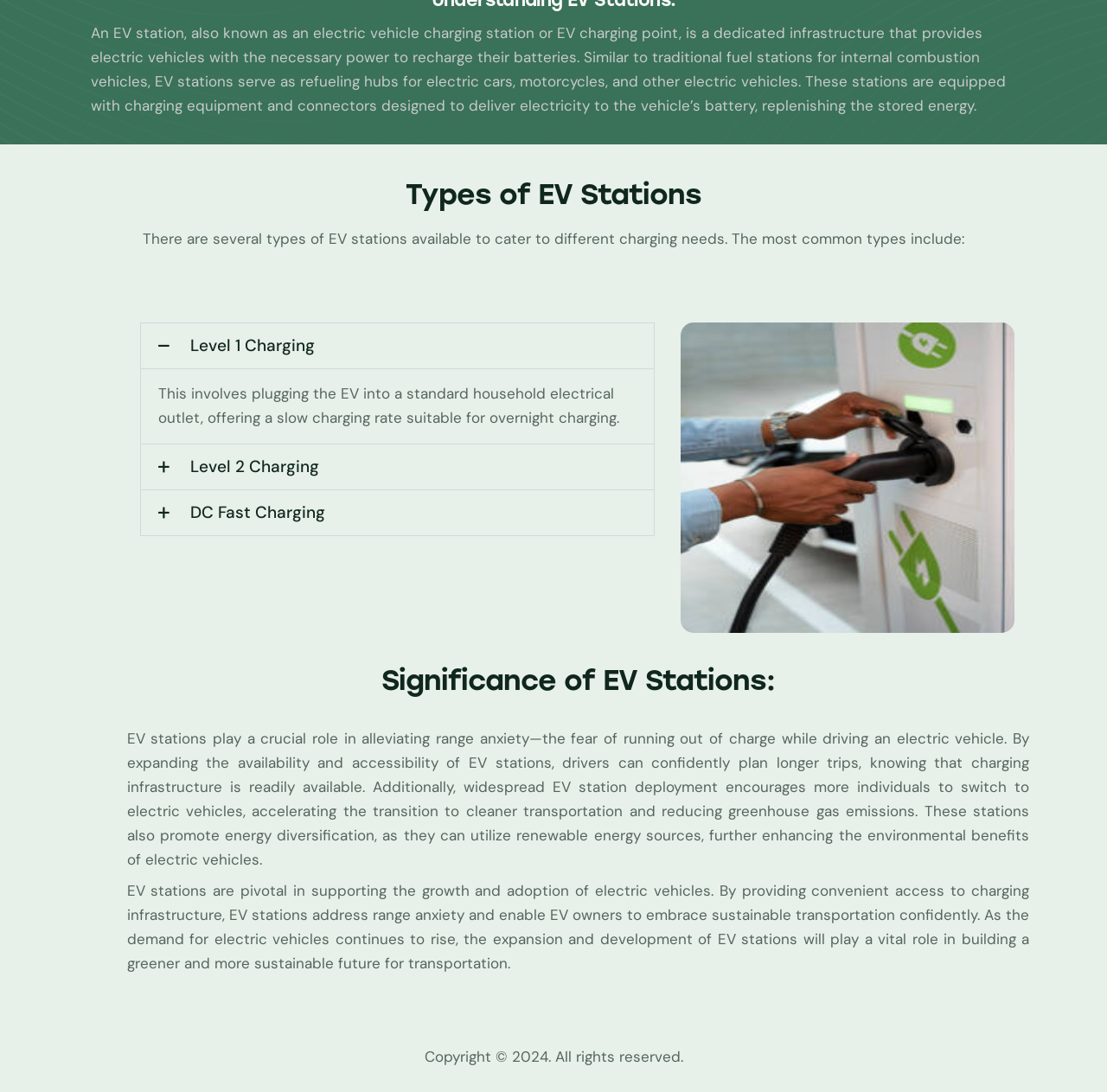Determine the bounding box coordinates for the UI element described. Format the coordinates as (top-left x, top-left y, bottom-right x, bottom-right y) and ensure all values are between 0 and 1. Element description: Level 1 Charging

[0.171, 0.306, 0.284, 0.326]